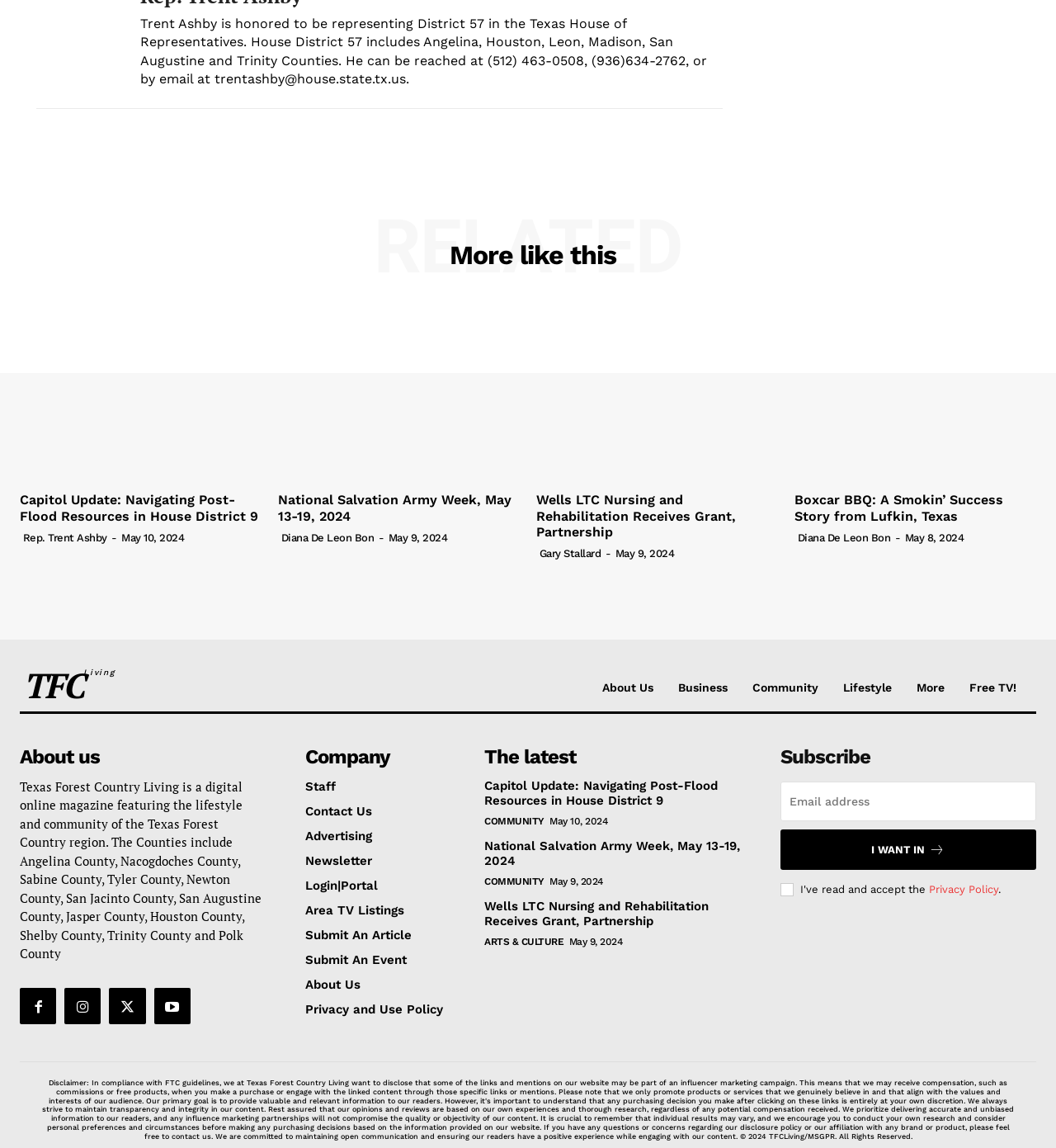Find the bounding box coordinates for the area that must be clicked to perform this action: "Read about Boxcar BBQ: A Smokin’ Success Story from Lufkin, Texas".

[0.752, 0.27, 0.981, 0.417]